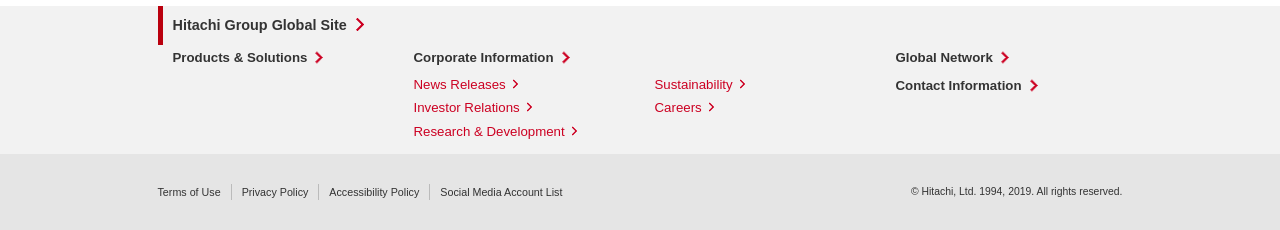Provide a single word or phrase answer to the question: 
What is the copyright year of the webpage?

1994, 2019